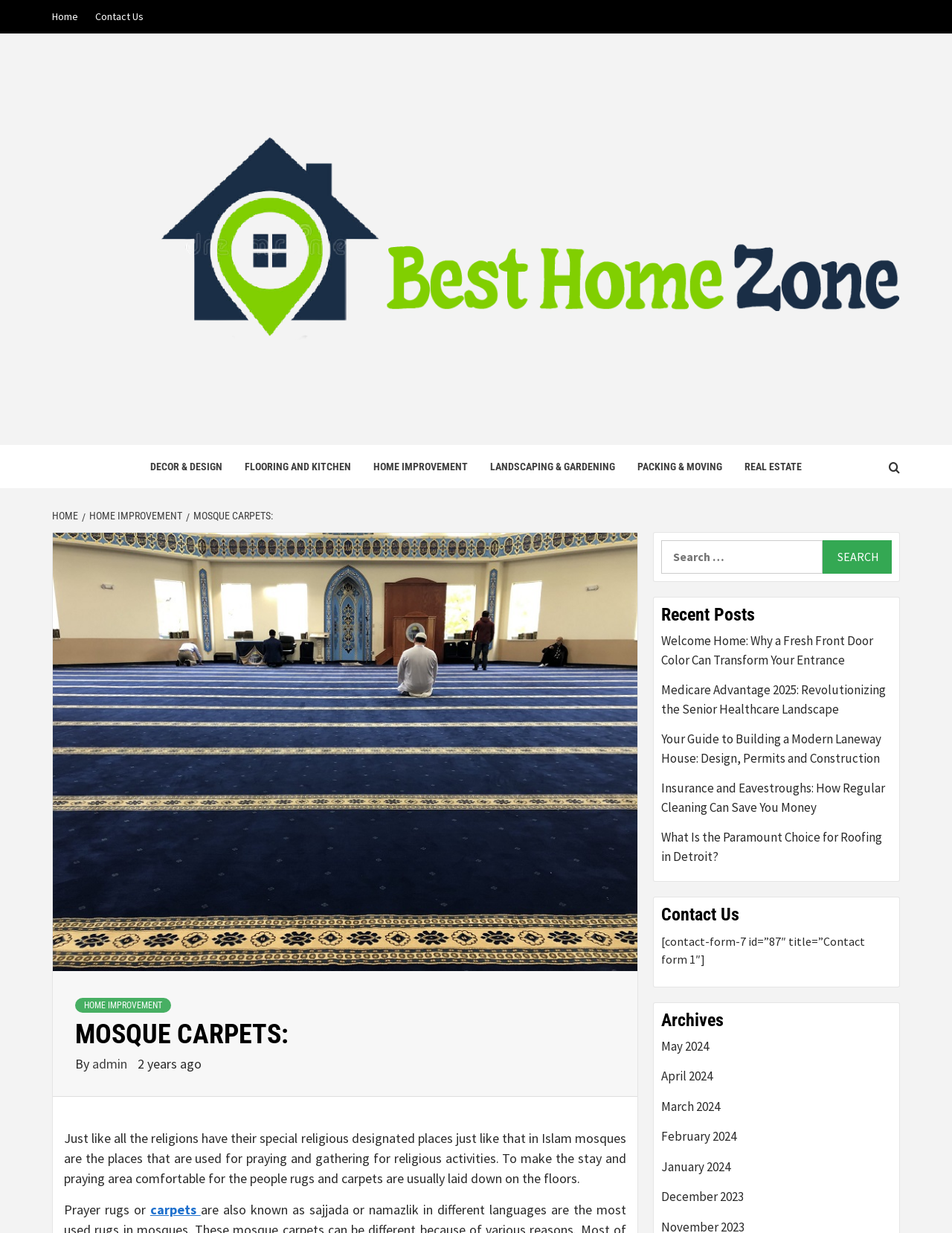Predict the bounding box coordinates of the UI element that matches this description: "Decor & Design". The coordinates should be in the format [left, top, right, bottom] with each value between 0 and 1.

[0.146, 0.361, 0.245, 0.396]